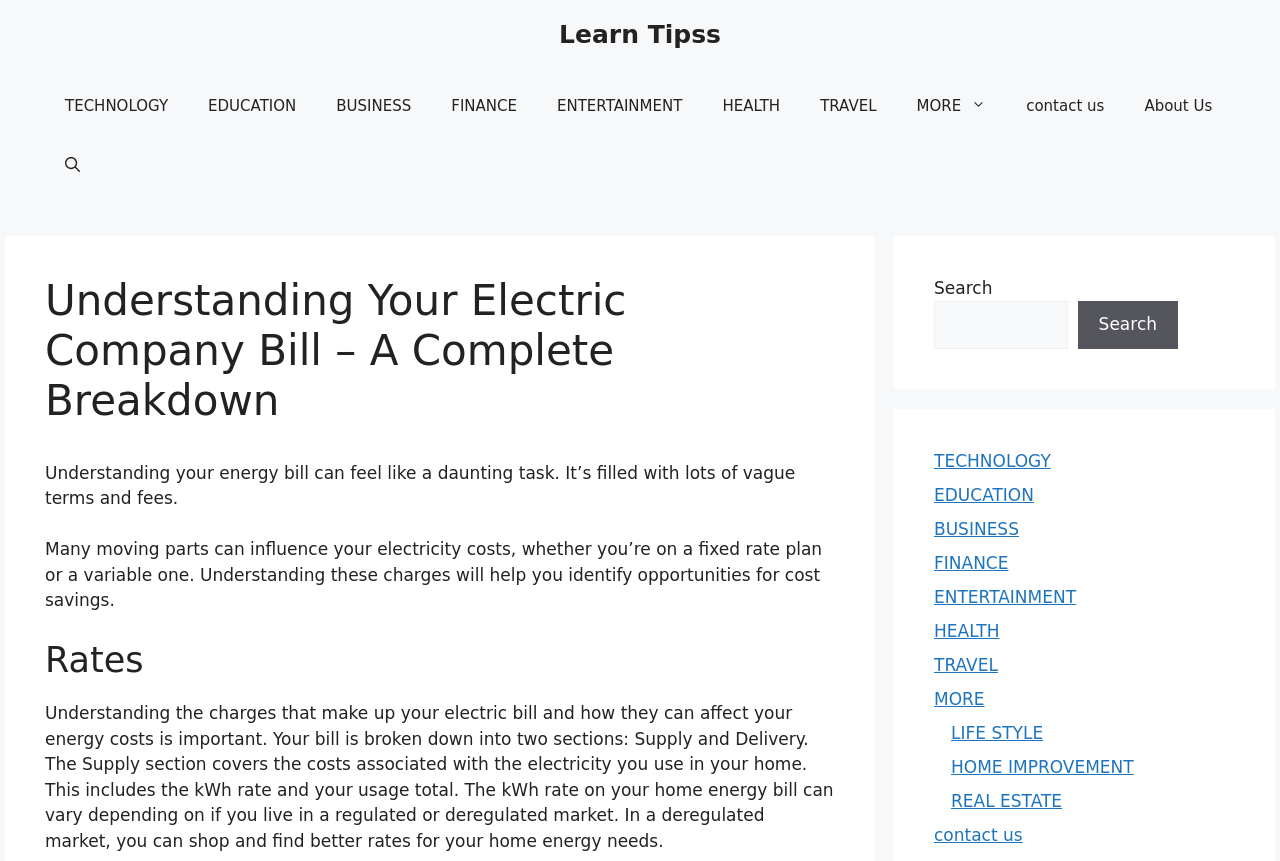Please identify the coordinates of the bounding box for the clickable region that will accomplish this instruction: "Search for something".

[0.73, 0.35, 0.834, 0.405]